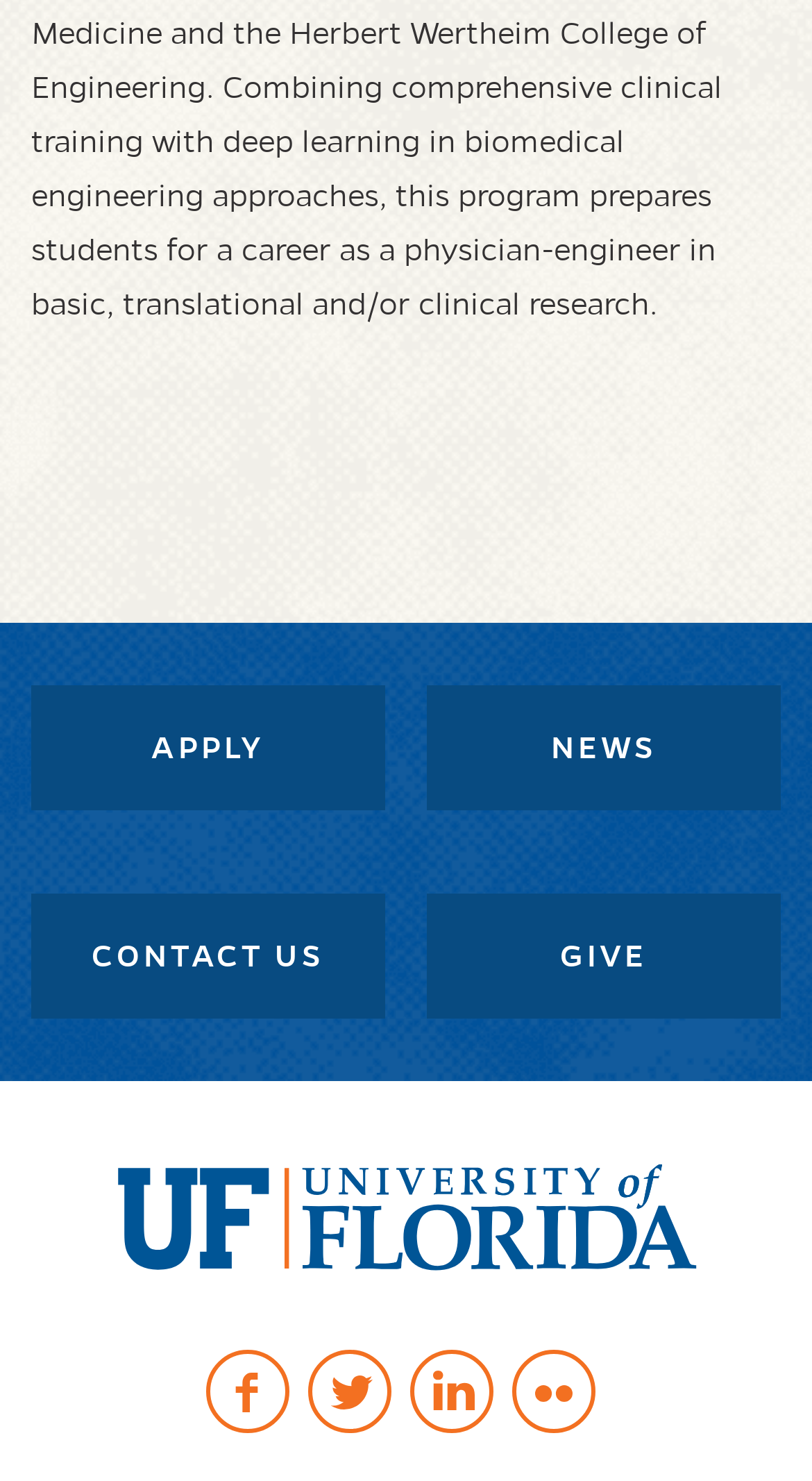How many links are there in the top section?
Please provide a single word or phrase answer based on the image.

4